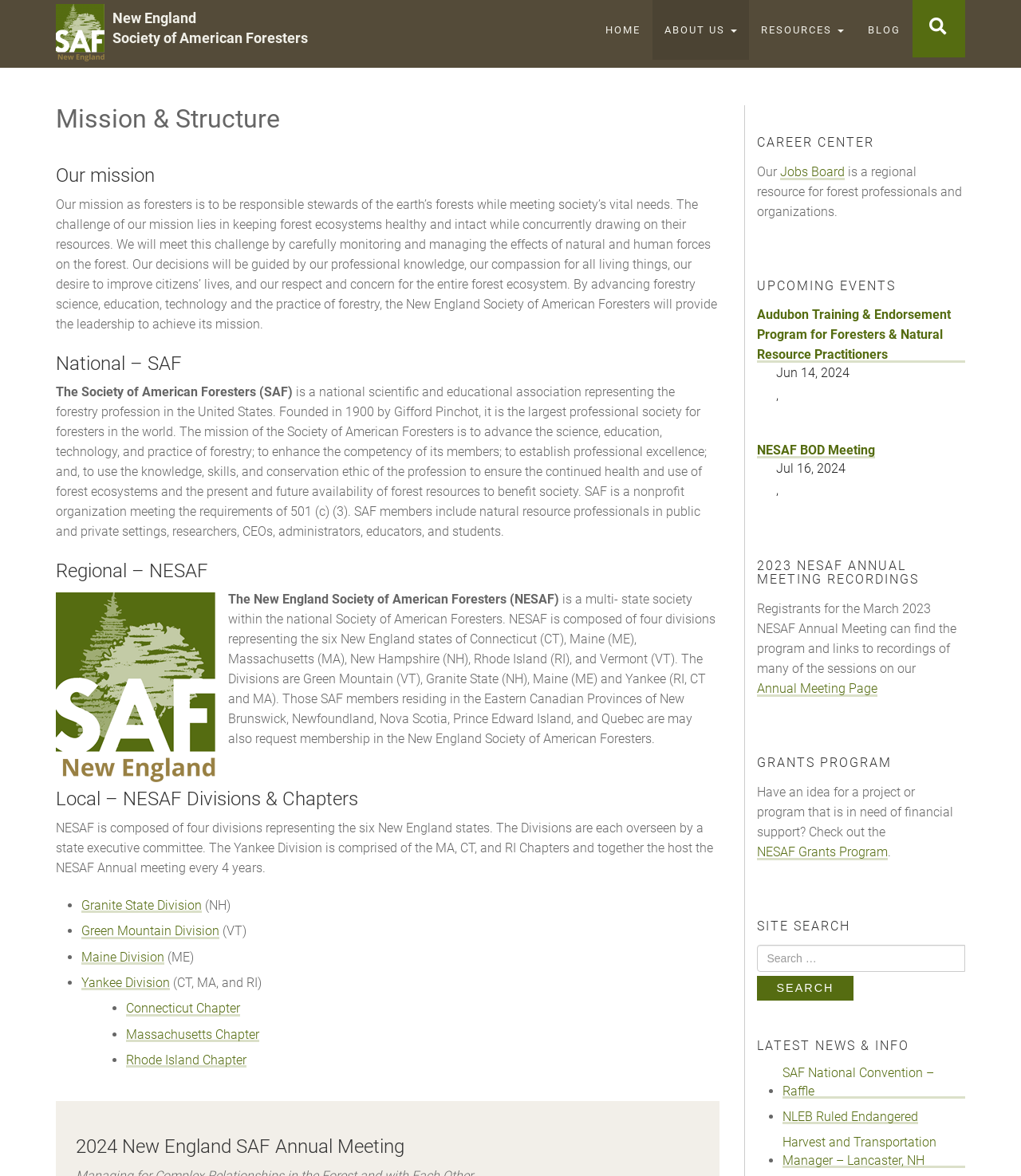Pinpoint the bounding box coordinates of the area that should be clicked to complete the following instruction: "Click on the 'Home' link". The coordinates must be given as four float numbers between 0 and 1, i.e., [left, top, right, bottom].

None